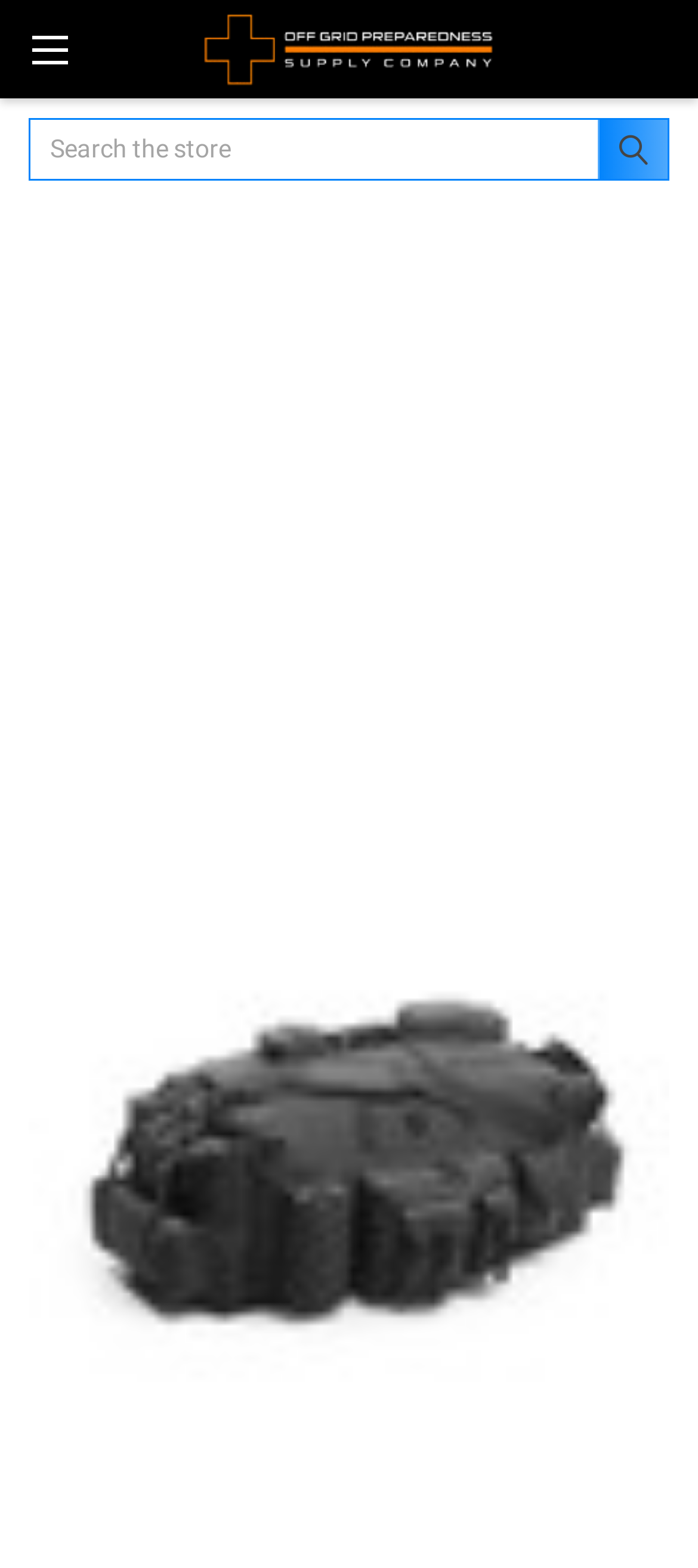How many search buttons are there?
Look at the image and respond with a single word or a short phrase.

1